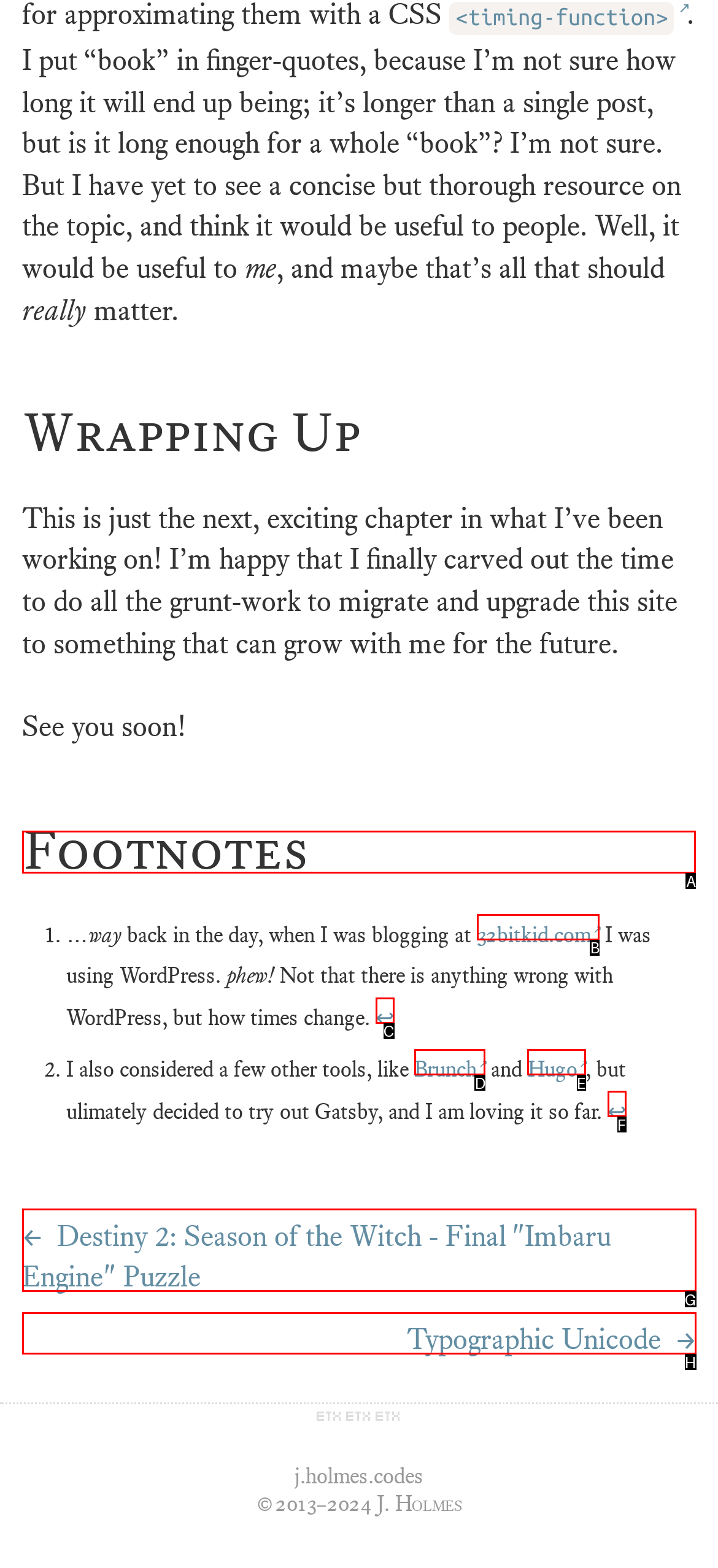Choose the HTML element that should be clicked to achieve this task: Check the footnotes by clicking on the heading
Respond with the letter of the correct choice.

A